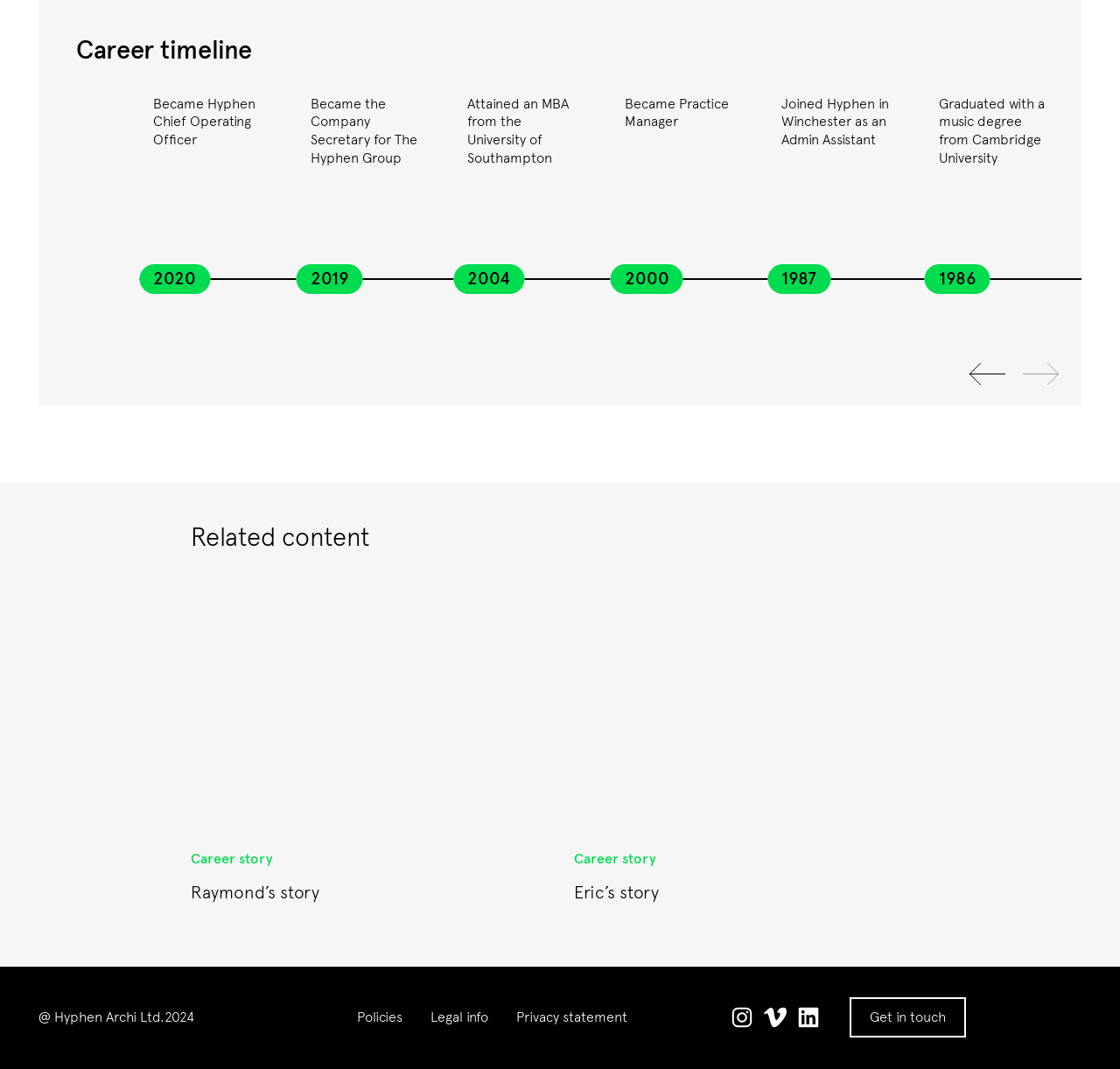Determine the bounding box coordinates for the clickable element required to fulfill the instruction: "Get in touch". Provide the coordinates as four float numbers between 0 and 1, i.e., [left, top, right, bottom].

[0.758, 0.933, 0.863, 0.971]